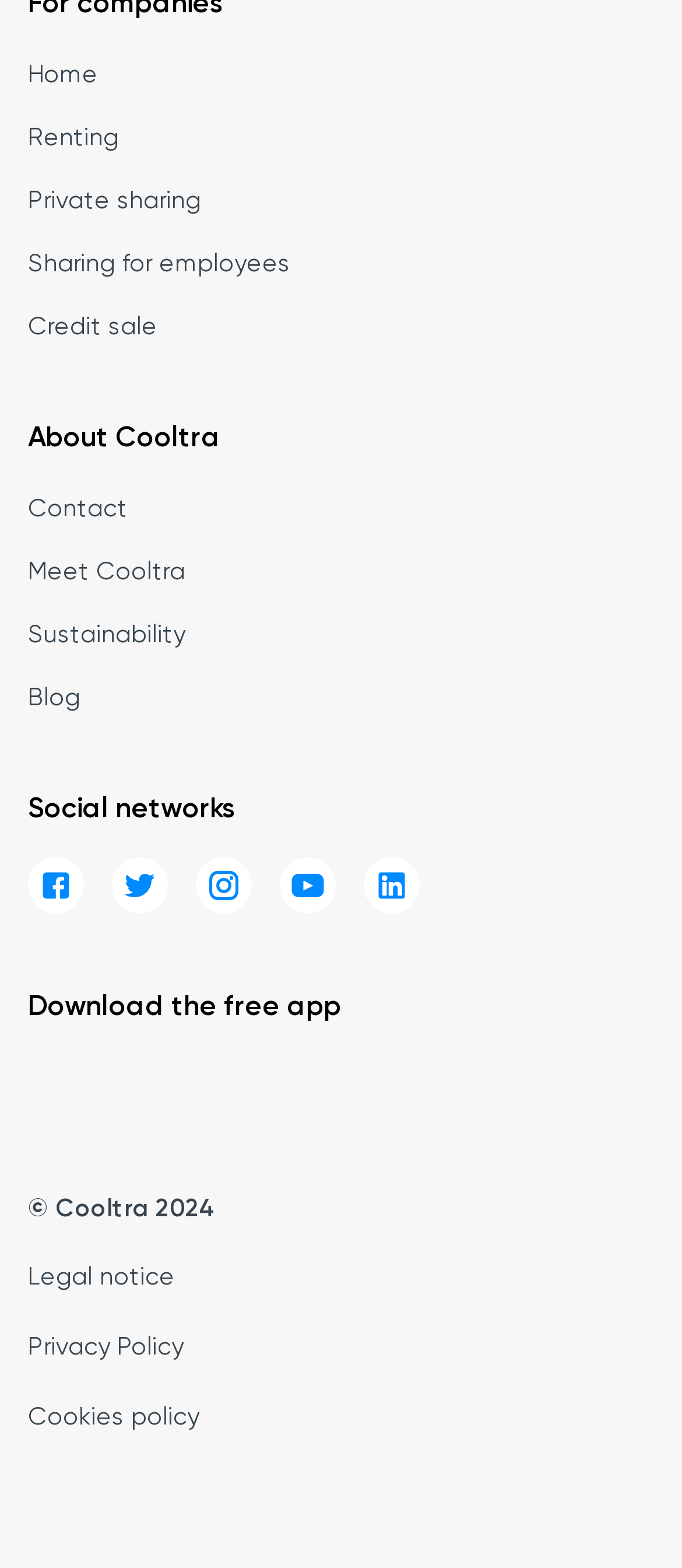Indicate the bounding box coordinates of the clickable region to achieve the following instruction: "Read about Sustainability."

[0.041, 0.393, 0.272, 0.415]